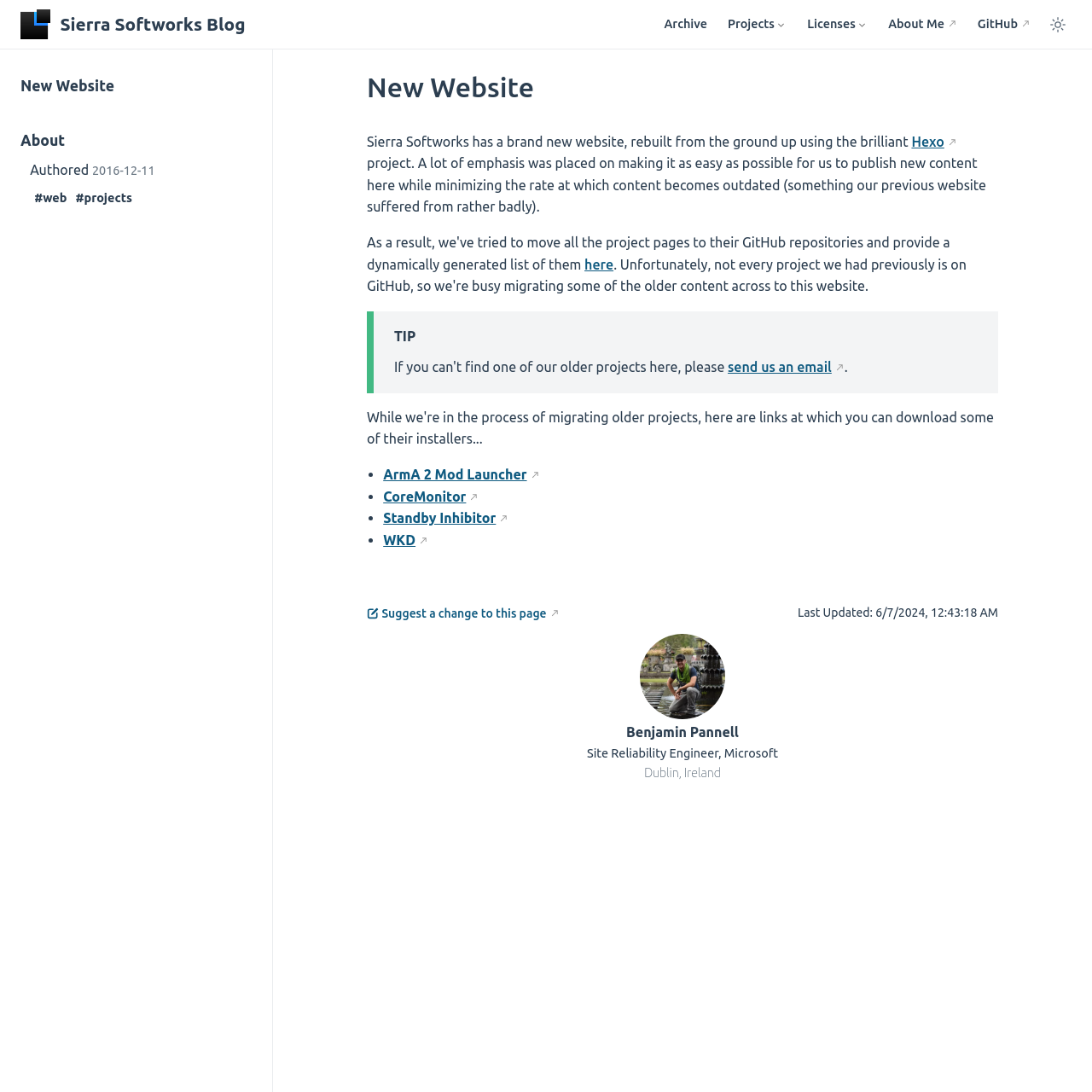Generate a comprehensive description of the webpage.

The webpage is the official Sierra Softworks blog, written by Benjamin Pannell. At the top left, there is a link to the Sierra Softworks Blog, accompanied by a small image. To the right of this, there is a navigation menu with links to Archive, Projects, Licenses, About Me, and GitHub. A toggle button for color mode is located at the top right corner.

Below the navigation menu, there is a section with a heading "New Website" and a paragraph of text describing the new website, which was rebuilt using Hexo. The text mentions that the new website is designed to make it easy to publish new content and minimize outdated content.

Underneath this section, there are several links to projects, including ArmA 2 Mod Launcher, CoreMonitor, Standby Inhibitor, and WKD. Each link is preceded by a bullet point.

To the right of the project links, there is an image of Benjamin Pannell, accompanied by his title, "Site Reliability Engineer, Microsoft", and his location, "Dublin, Ireland".

At the bottom of the page, there is a footer section with a link to suggest changes to the page, along with the last updated date and time.